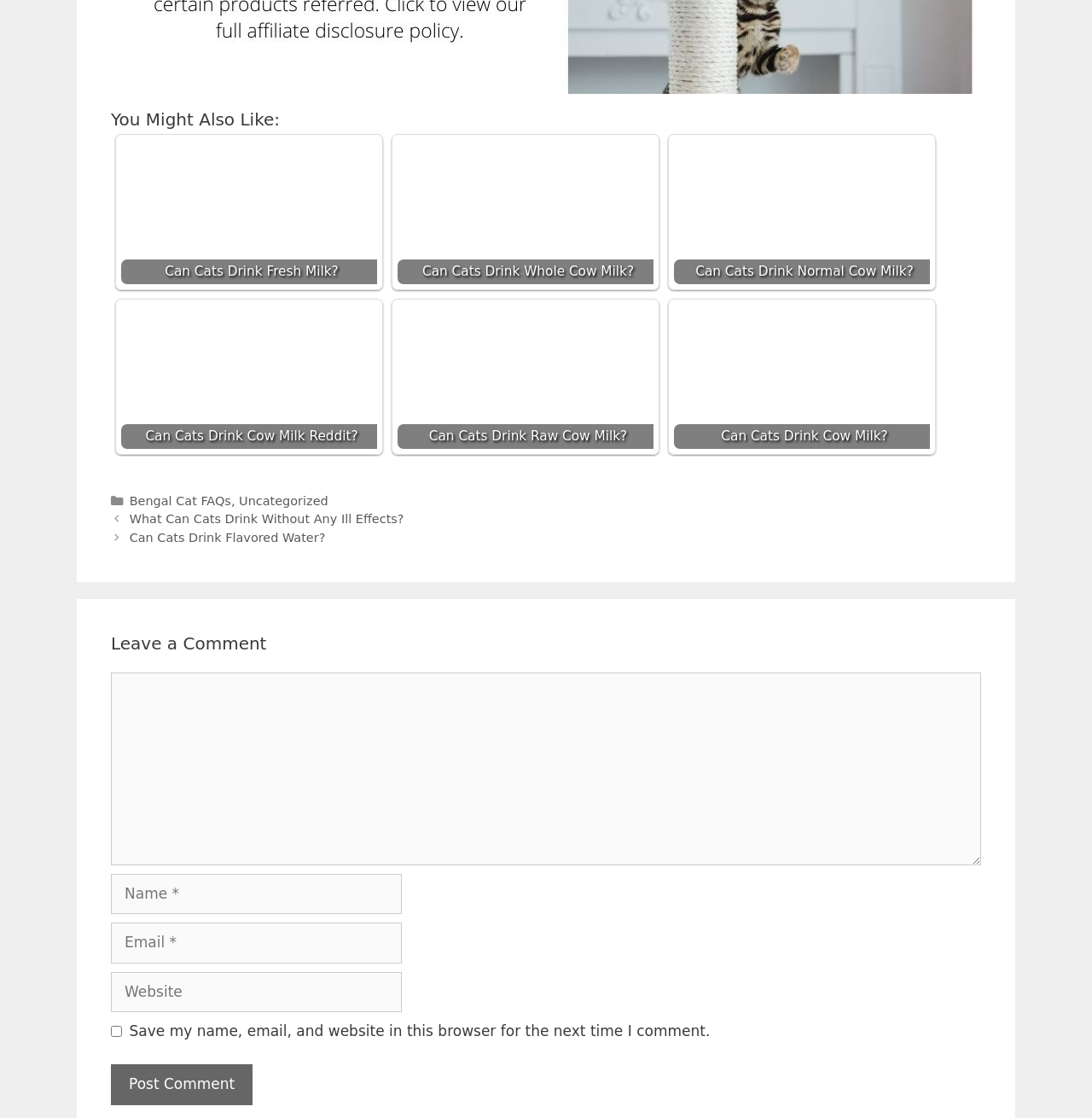Please answer the following question using a single word or phrase: 
What is the purpose of the checkbox in the comment section?

Save comment information